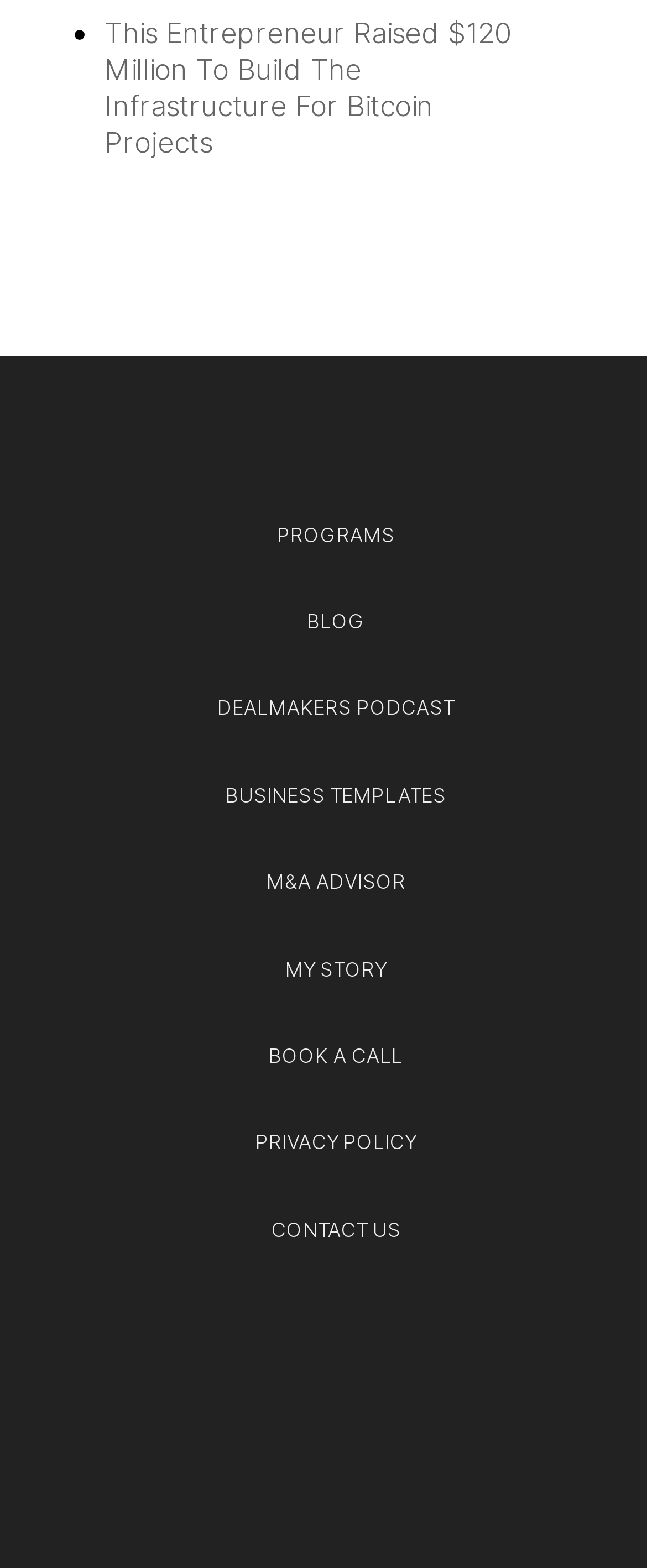How many images are on the page?
Answer briefly with a single word or phrase based on the image.

5